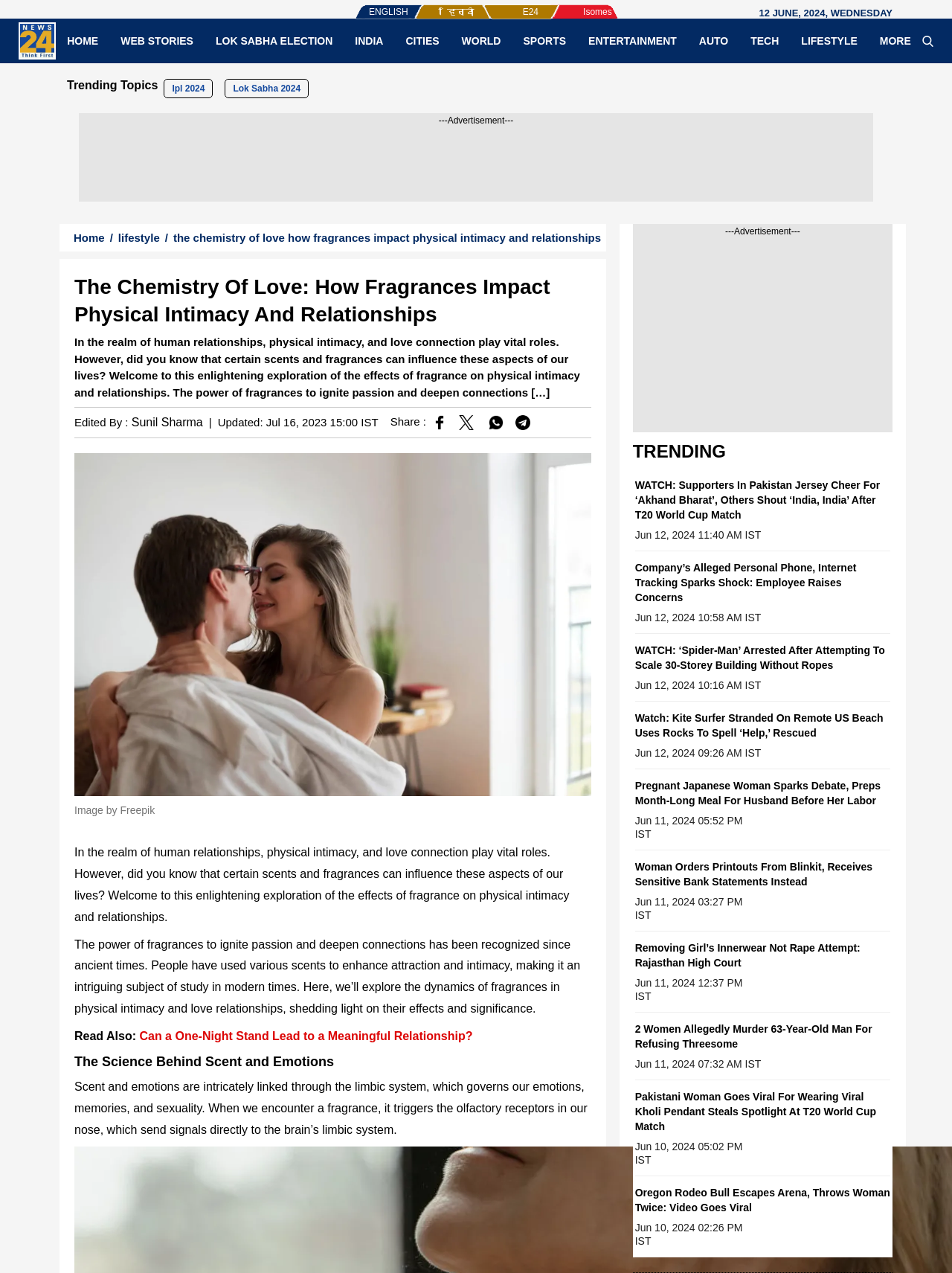What is the topic of the news article?
Using the visual information, respond with a single word or phrase.

Fragrances and relationships